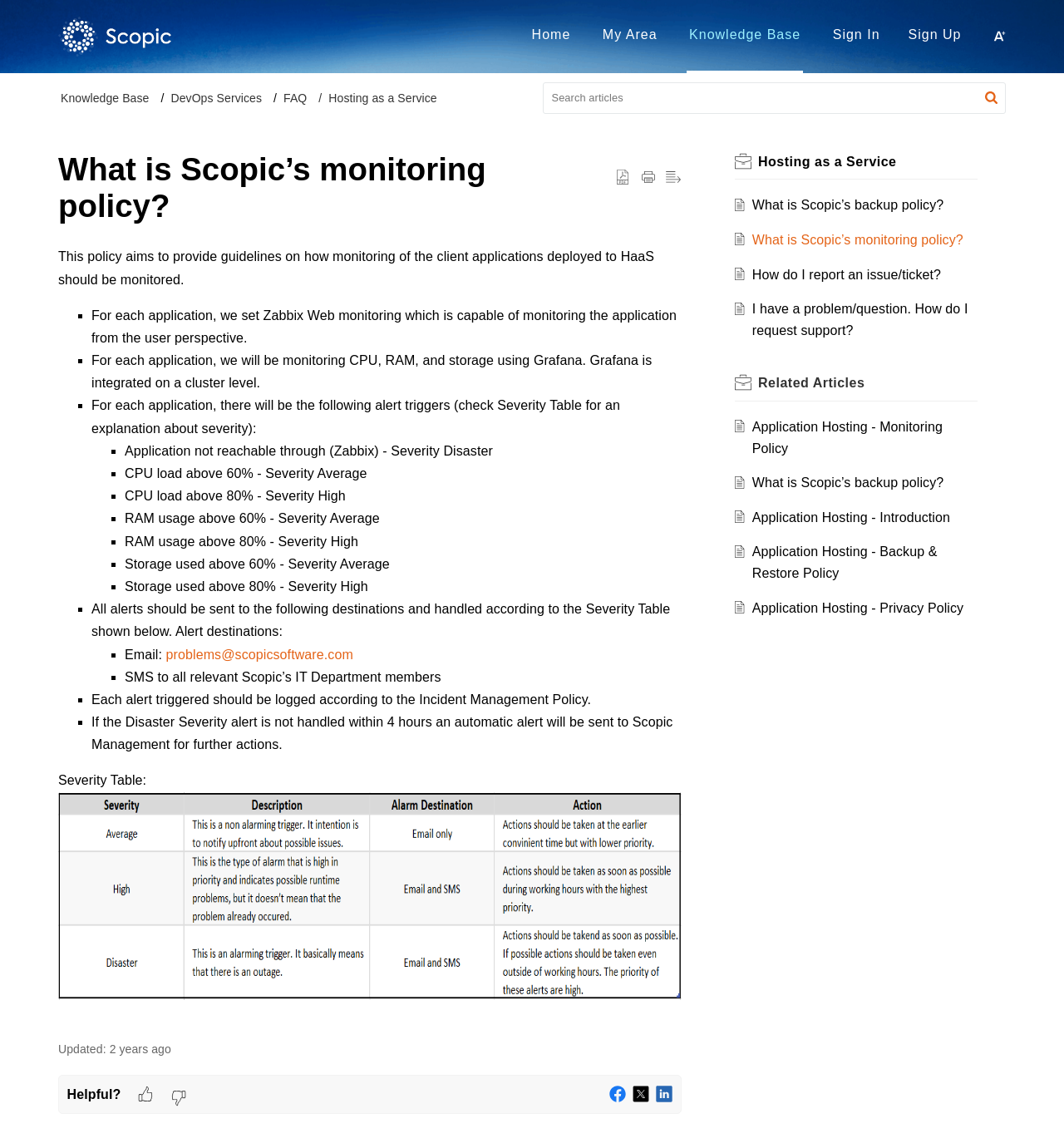Provide a one-word or brief phrase answer to the question:
What is the purpose of Grafana?

Monitoring CPU, RAM, and storage